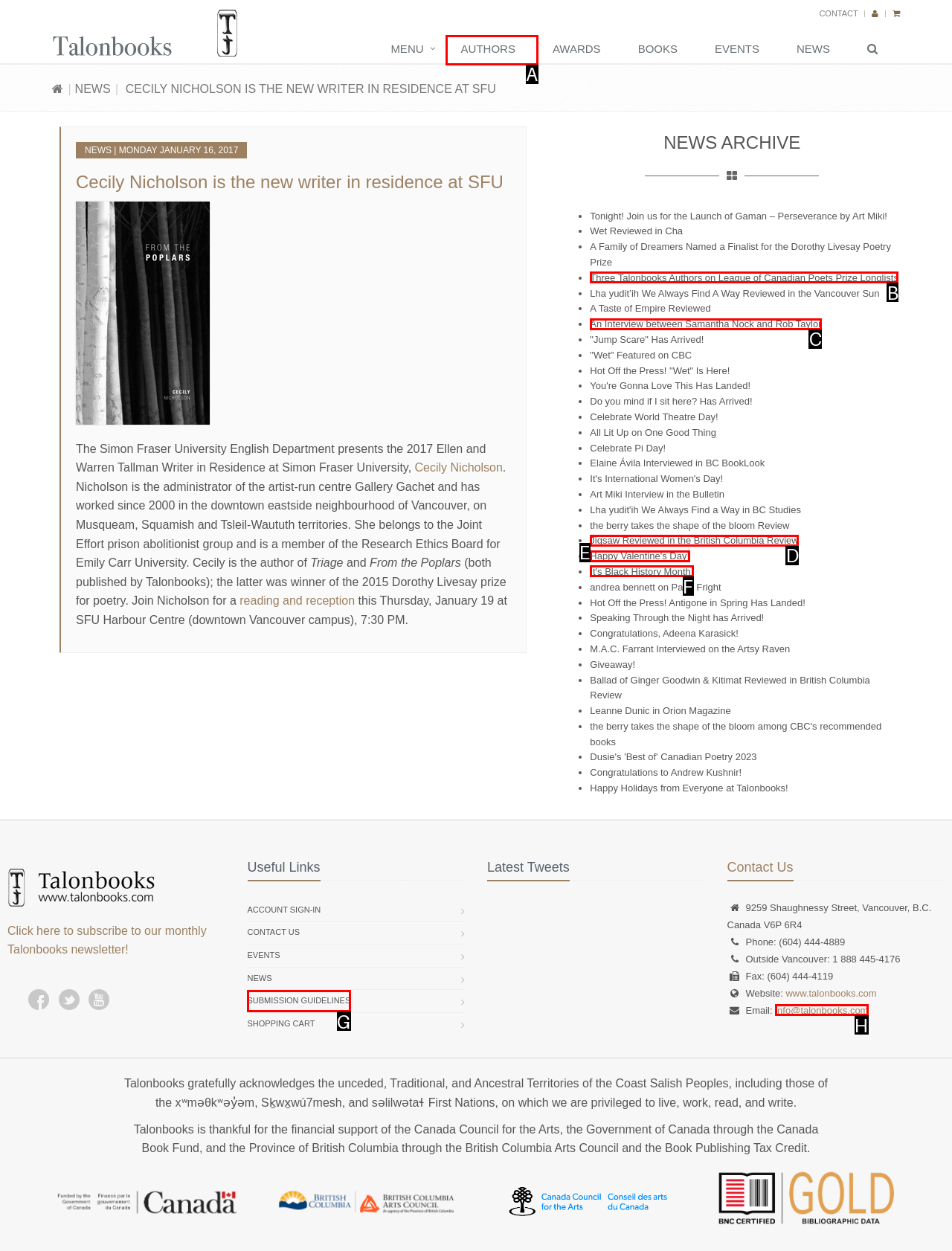Tell me the letter of the UI element to click in order to accomplish the following task: Explore the authors page
Answer with the letter of the chosen option from the given choices directly.

A